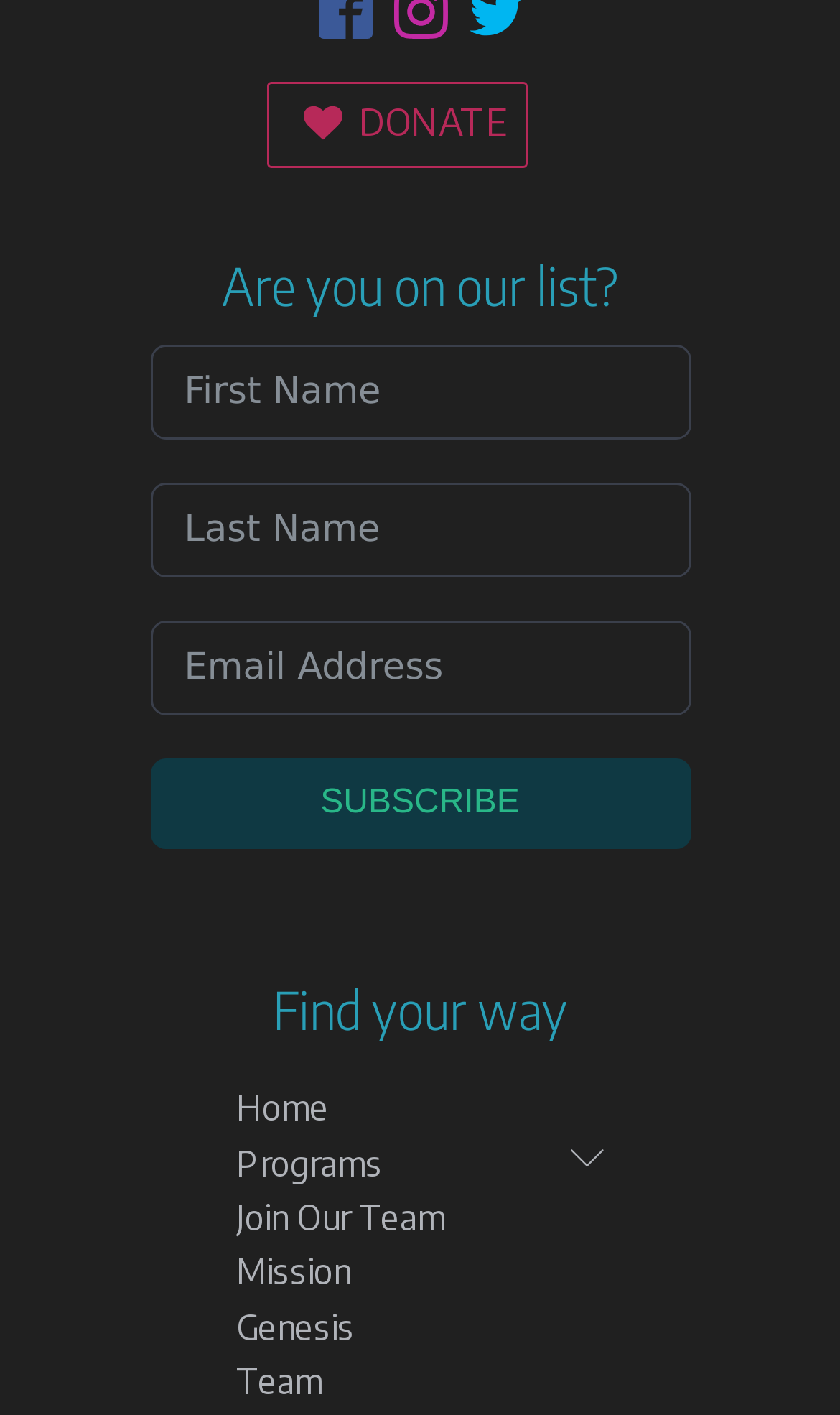Please identify the bounding box coordinates of the area that needs to be clicked to follow this instruction: "Click the 'Programs Submenu' link".

[0.281, 0.801, 0.719, 0.839]